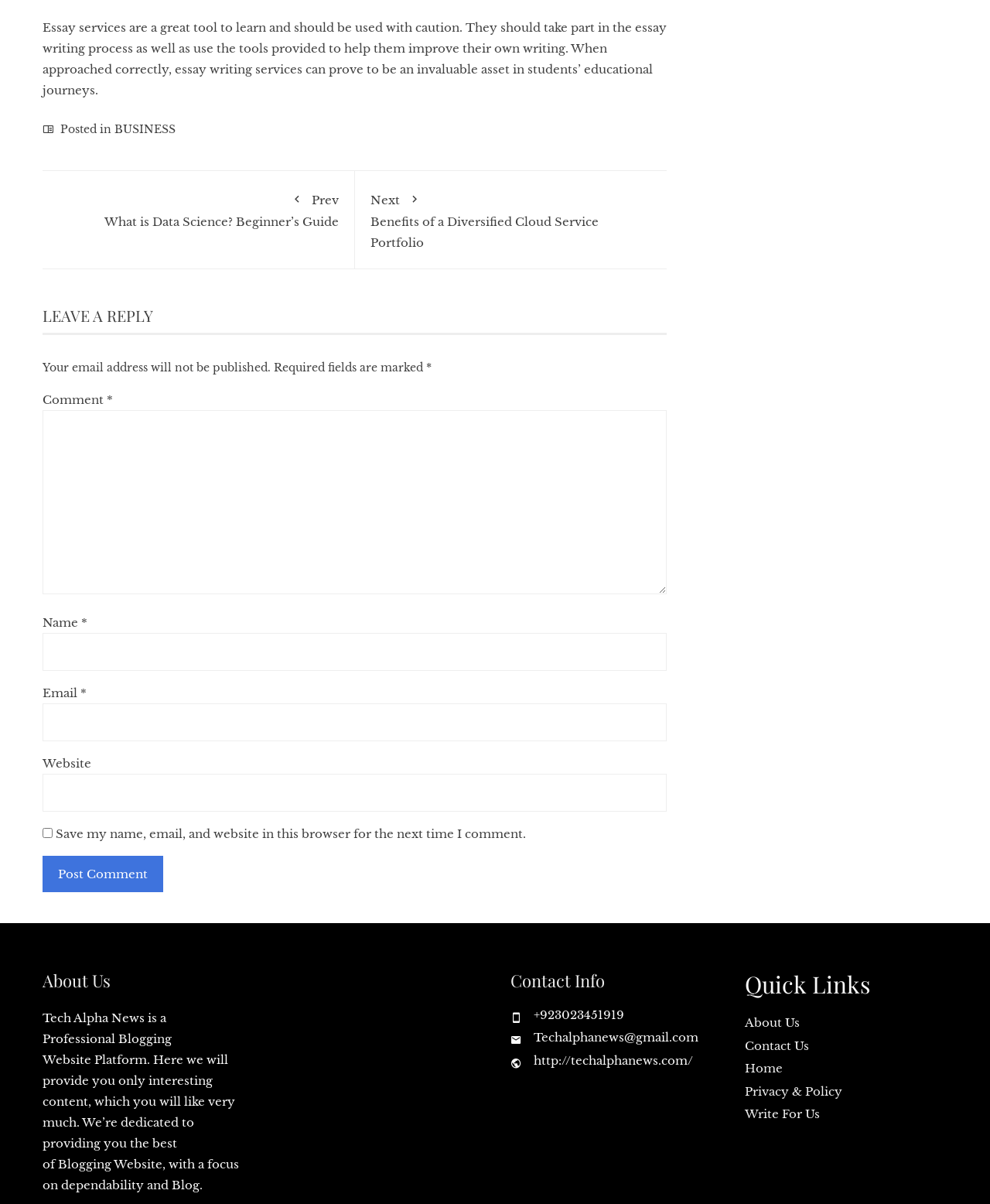Provide the bounding box coordinates, formatted as (top-left x, top-left y, bottom-right x, bottom-right y), with all values being floating point numbers between 0 and 1. Identify the bounding box of the UI element that matches the description: parent_node: eHotelier Editor

None